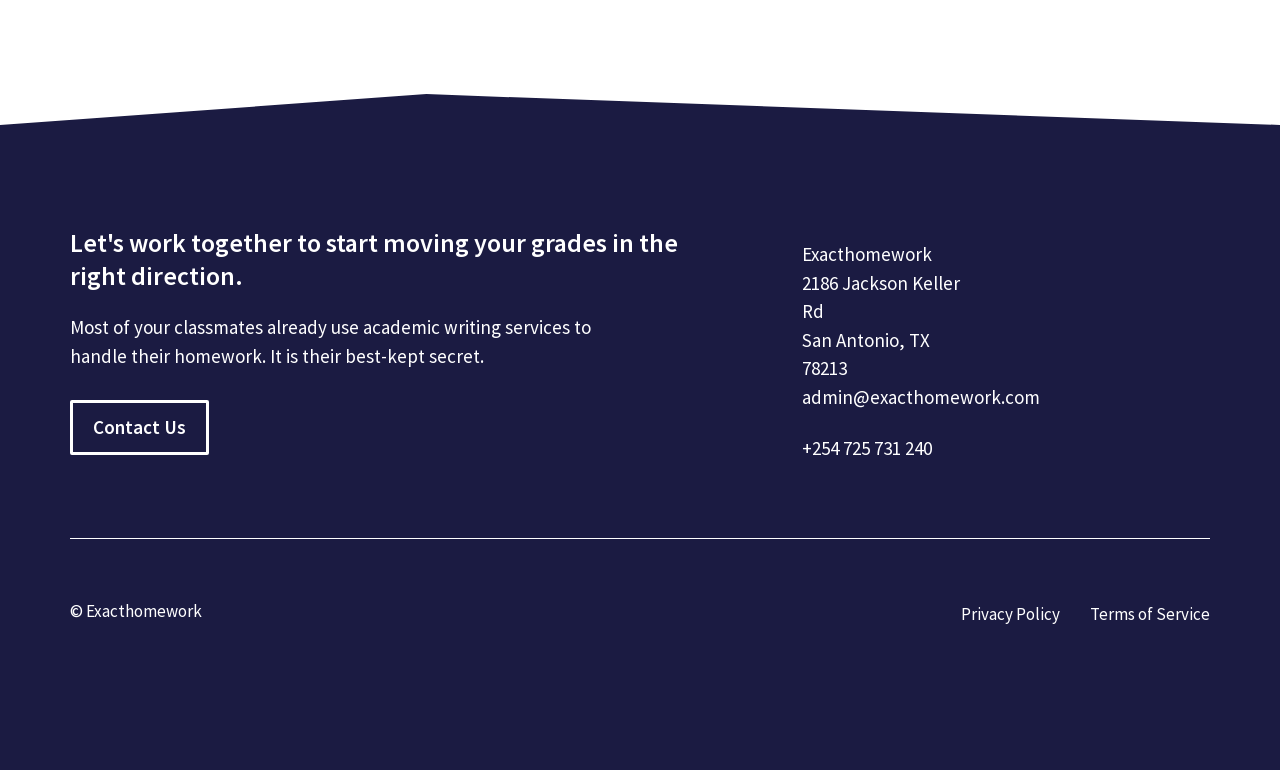Provide a single word or phrase to answer the given question: 
What is the address of the company?

2186 Jackson Keller Rd, San Antonio, TX 78213